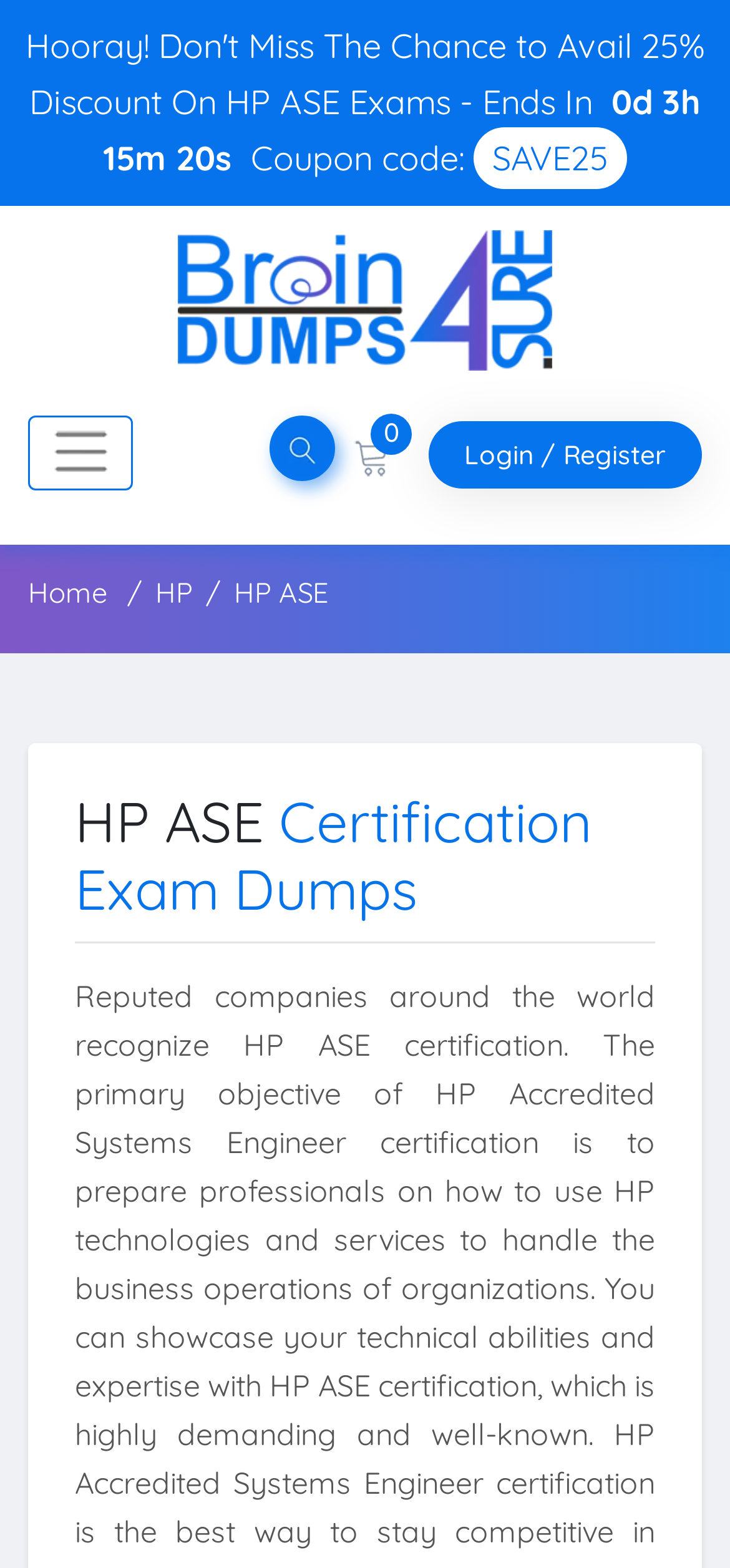Determine and generate the text content of the webpage's headline.

HP ASE Certification Exam Dumps